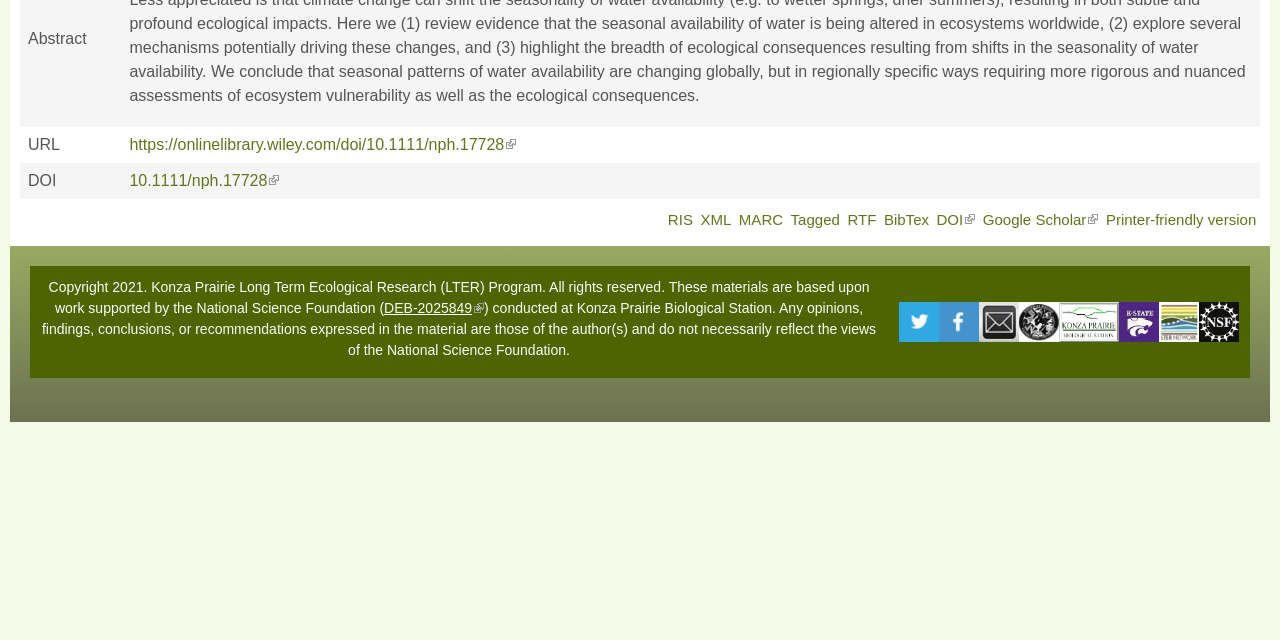Given the description Google Scholar (link is external), predict the bounding box coordinates of the UI element. Ensure the coordinates are in the format (top-left x, top-left y, bottom-right x, bottom-right y) and all values are between 0 and 1.

[0.768, 0.33, 0.858, 0.356]